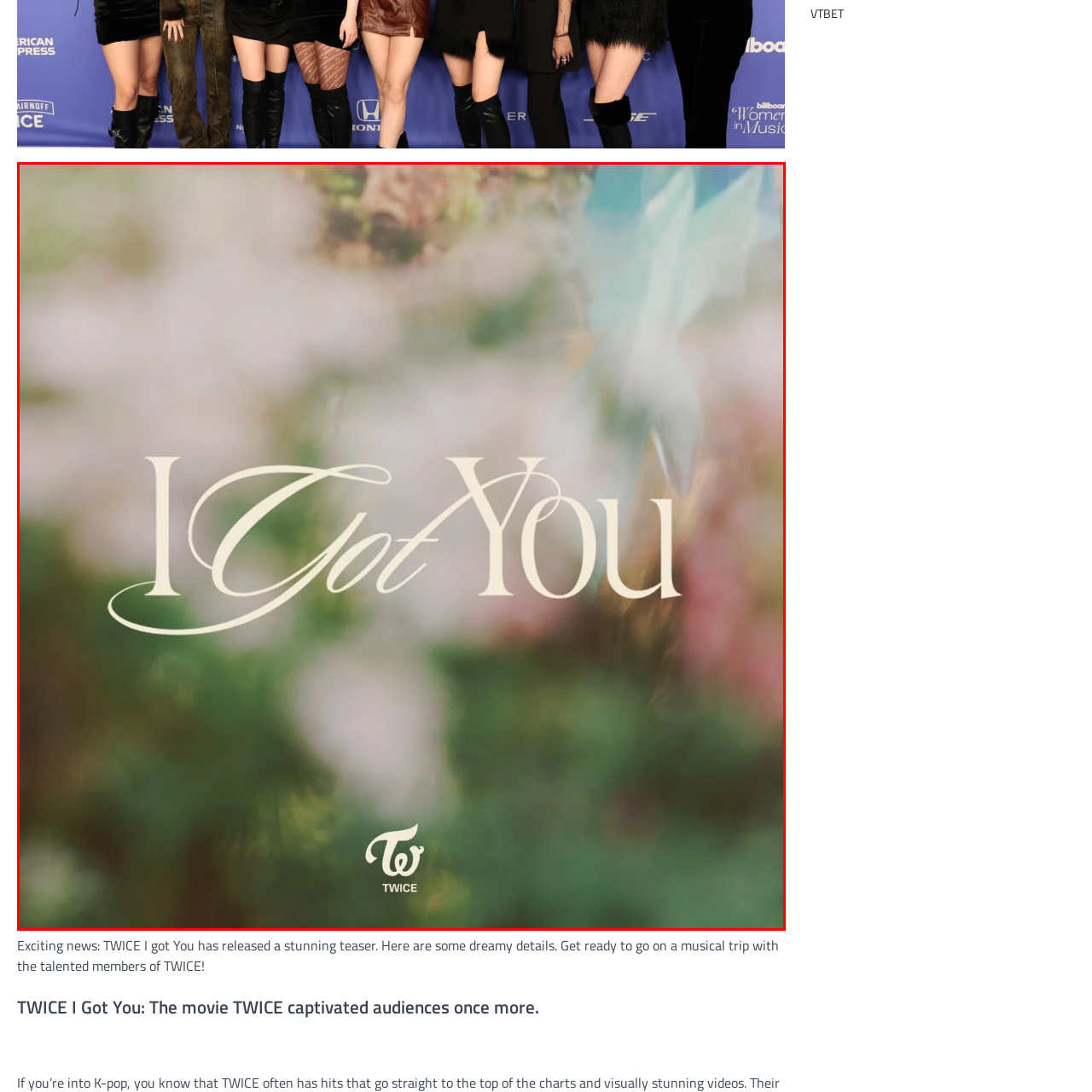What is the color palette of the image?
Direct your attention to the image marked by the red bounding box and provide a detailed answer based on the visual details available.

The subtle color palette, combined with a flowing typography, evokes a sense of nostalgia and excitement, hinting at the captivating experience that awaits fans.